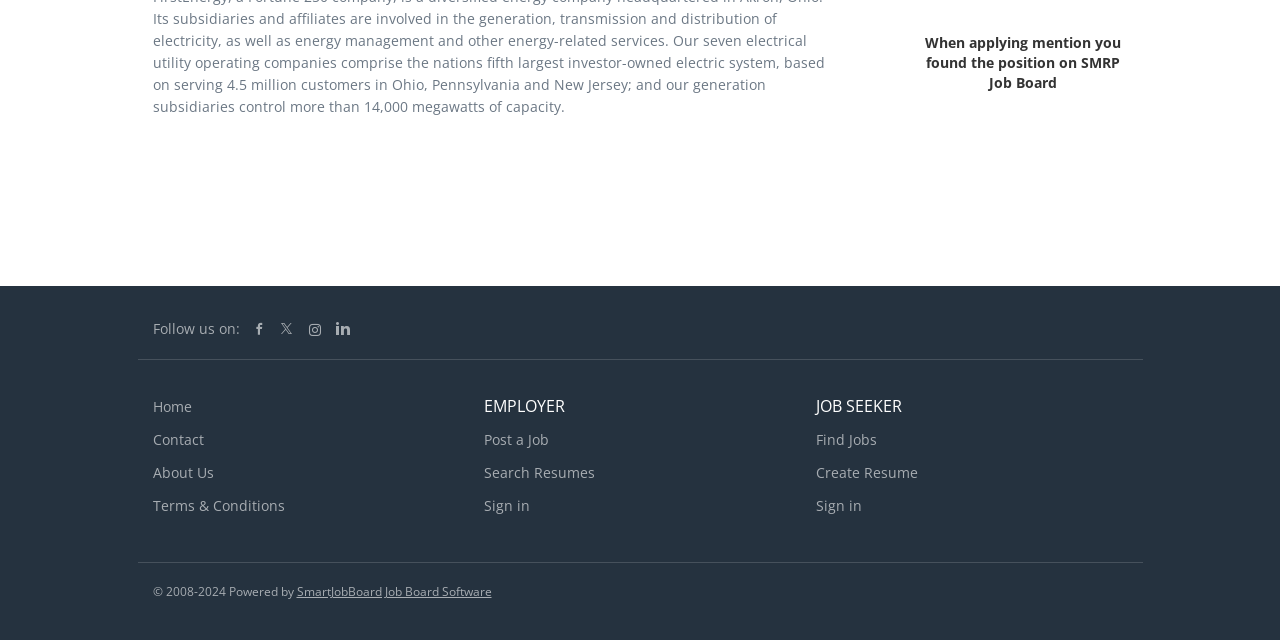Using the description "Contact", locate and provide the bounding box of the UI element.

[0.119, 0.672, 0.159, 0.702]